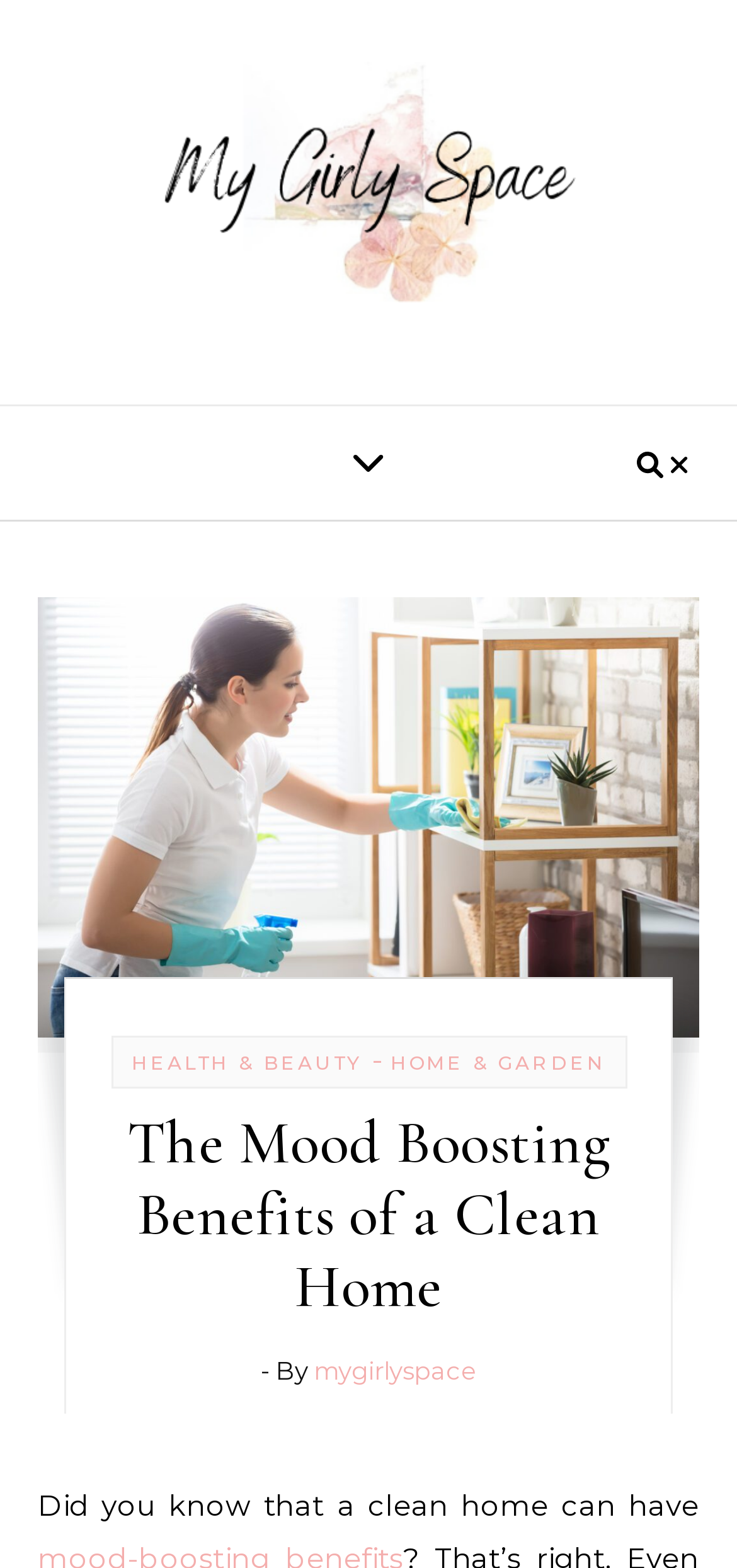Extract the main heading text from the webpage.

The Mood Boosting Benefits of a Clean Home